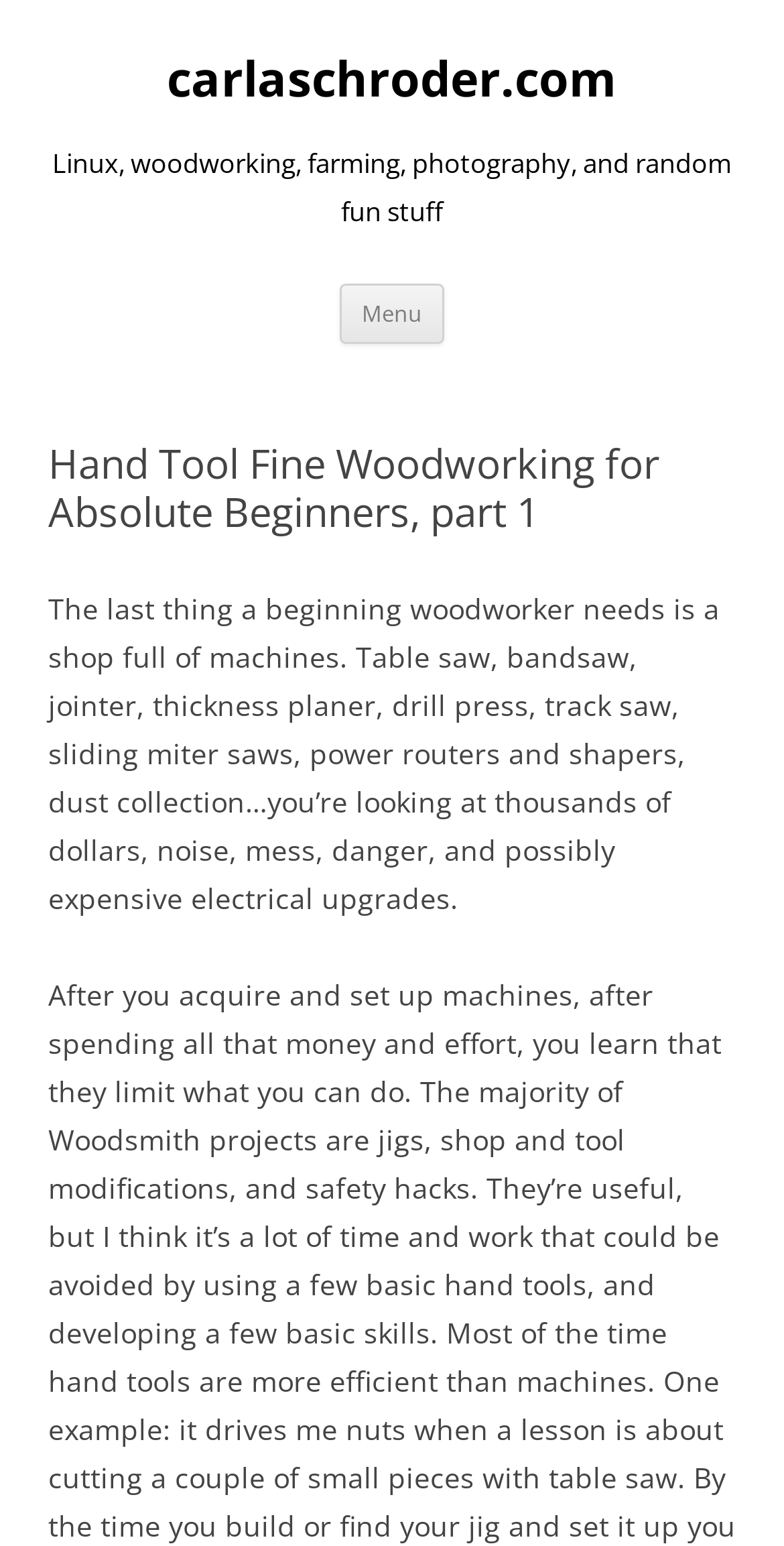Look at the image and answer the question in detail:
What is the tone of the webpage's content?

The text on the webpage appears to be providing information and guidance to beginners in woodworking, rather than being promotional or persuasive. The tone is therefore informative and educational.